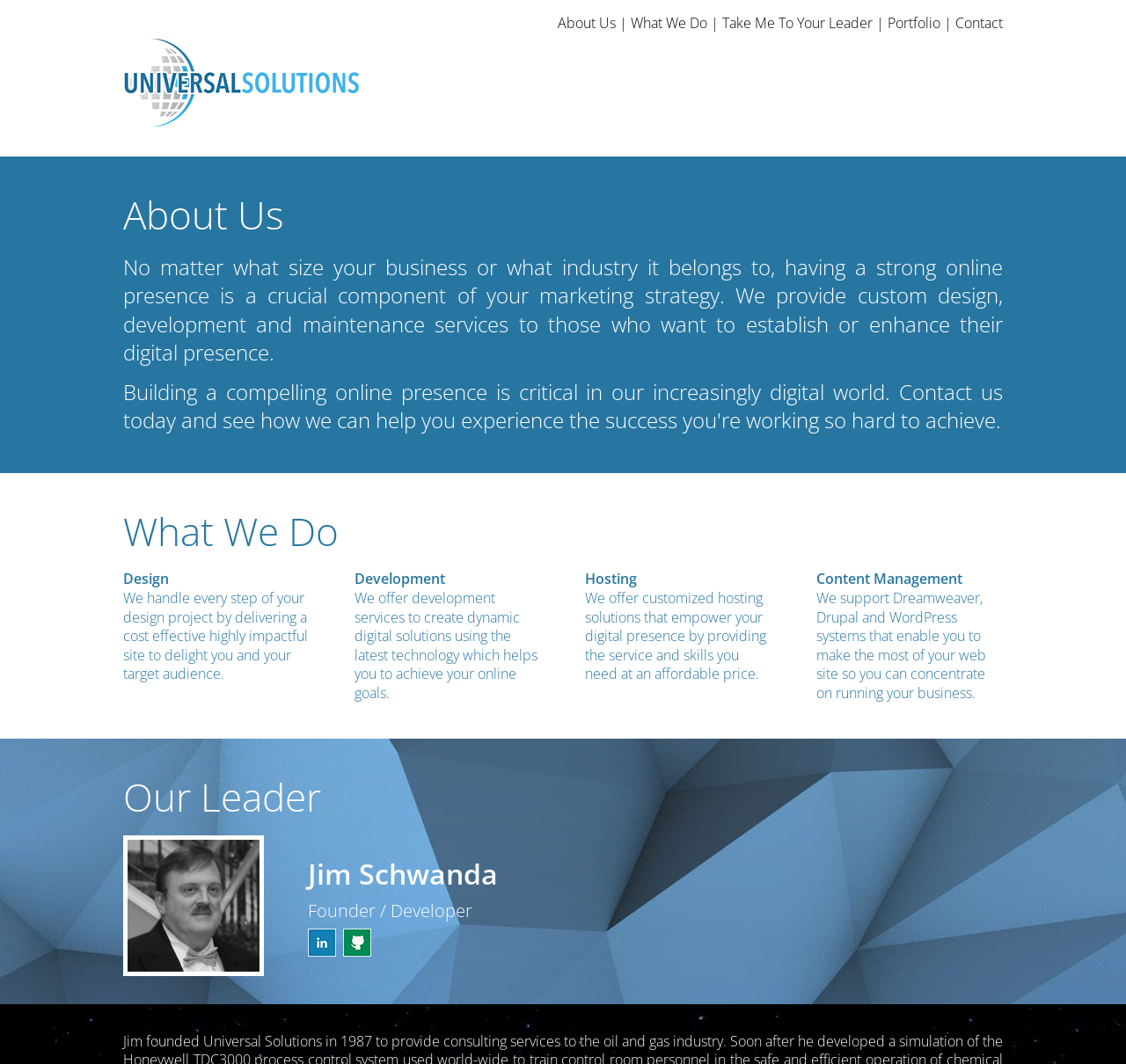Write a detailed summary of the webpage, including text, images, and layout.

The webpage is about Universal Solutions, a company that offers help to establish or enhance digital presence through design, development, and maintenance services. 

At the top, there is a navigation menu with links to "About Us", "What We Do", "Take Me To Your Leader", "Portfolio", and "Contact". These links are positioned horizontally, with "About Us" on the left and "Contact" on the right.

Below the navigation menu, there is a logo of Universal Solutions on the left, and a heading "About Us" on the top left. Under the heading, there is a paragraph of text that explains the importance of having a strong online presence and how Universal Solutions can help with custom design, development, and maintenance services.

Further down, there is a section titled "What We Do" with three subheadings: "Design", "Development", and "Hosting", each with a brief description of the services offered. These sections are positioned vertically, with "Design" on top, followed by "Development", and then "Hosting". 

On the right side of the "What We Do" section, there is another subheading "Content Management" with a description of the systems supported.

Below the "What We Do" section, there is a section titled "Our Leader" with a photo of Jim Schwanda, the founder and developer of Universal Solutions. Under the photo, there are links to his LinkedIn and GitHub profiles.

Overall, the webpage has a clean and organized structure, with clear headings and concise text that effectively communicates the services offered by Universal Solutions.